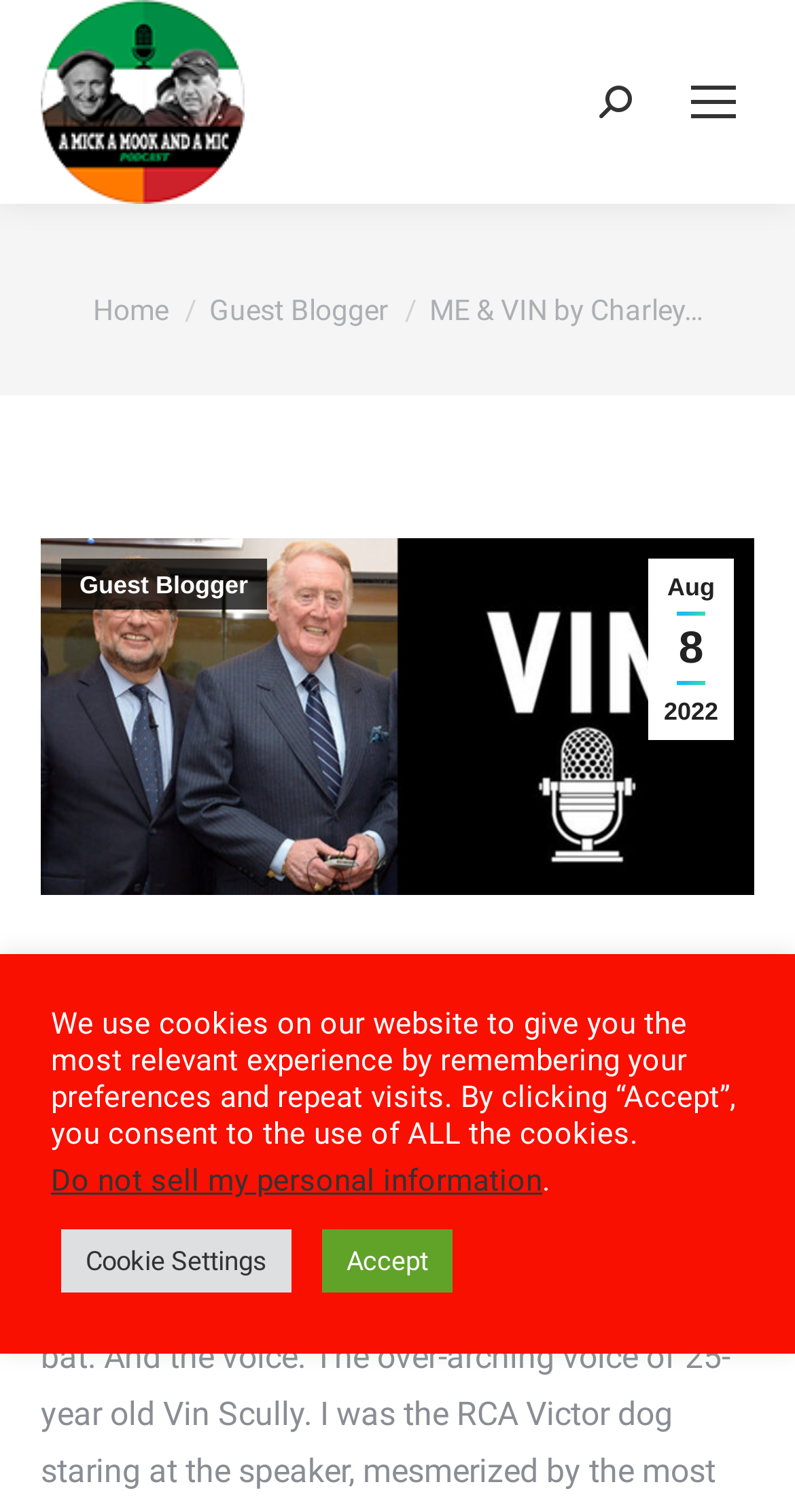Locate the bounding box for the described UI element: "parent_node: Search:". Ensure the coordinates are four float numbers between 0 and 1, formatted as [left, top, right, bottom].

[0.754, 0.057, 0.795, 0.078]